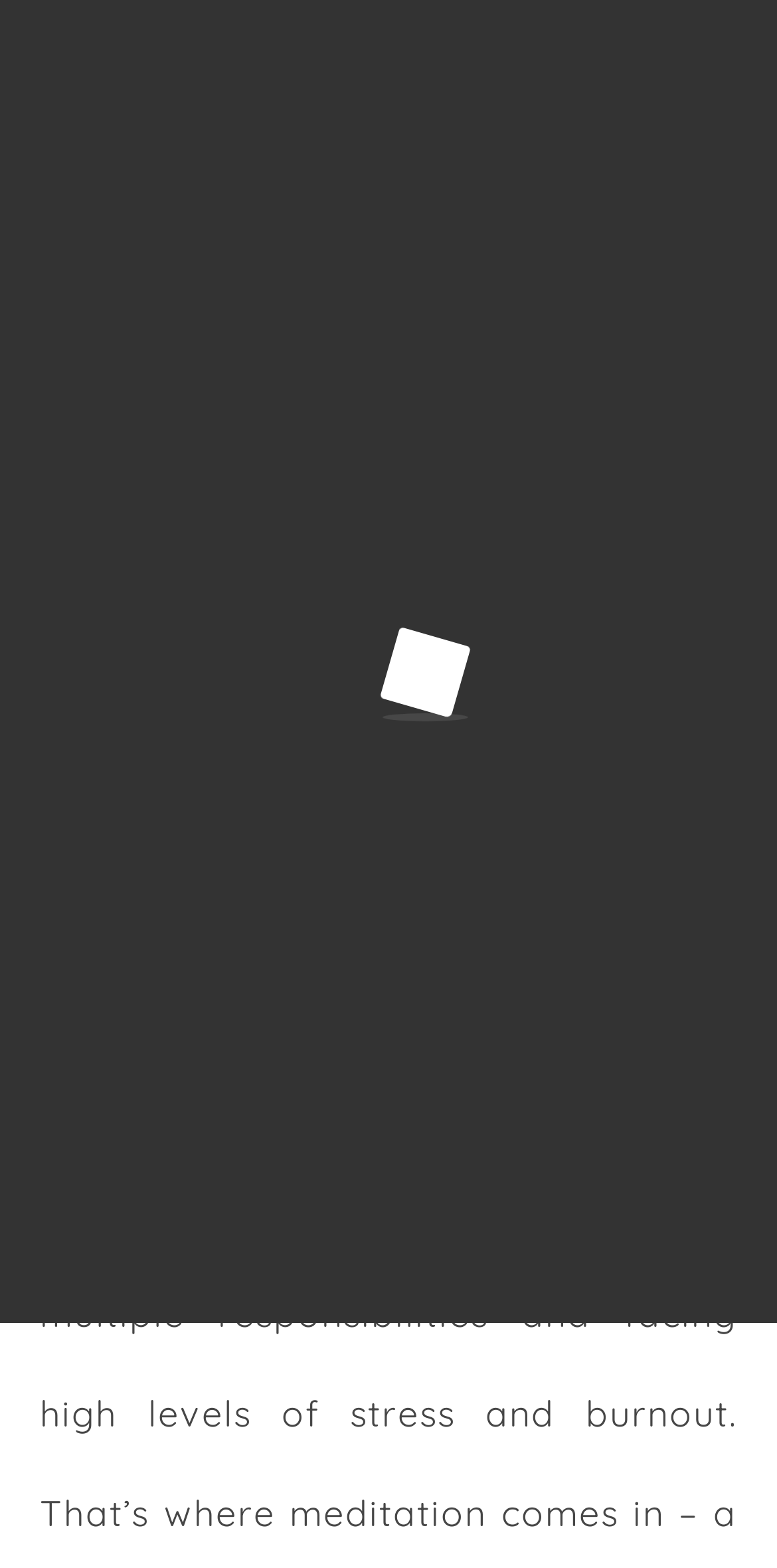What is the category of the article?
Please answer the question with a detailed and comprehensive explanation.

I found the category of the article by looking at the link element 'SELF-IMPROVEMENT' which is located in the header section of the page.